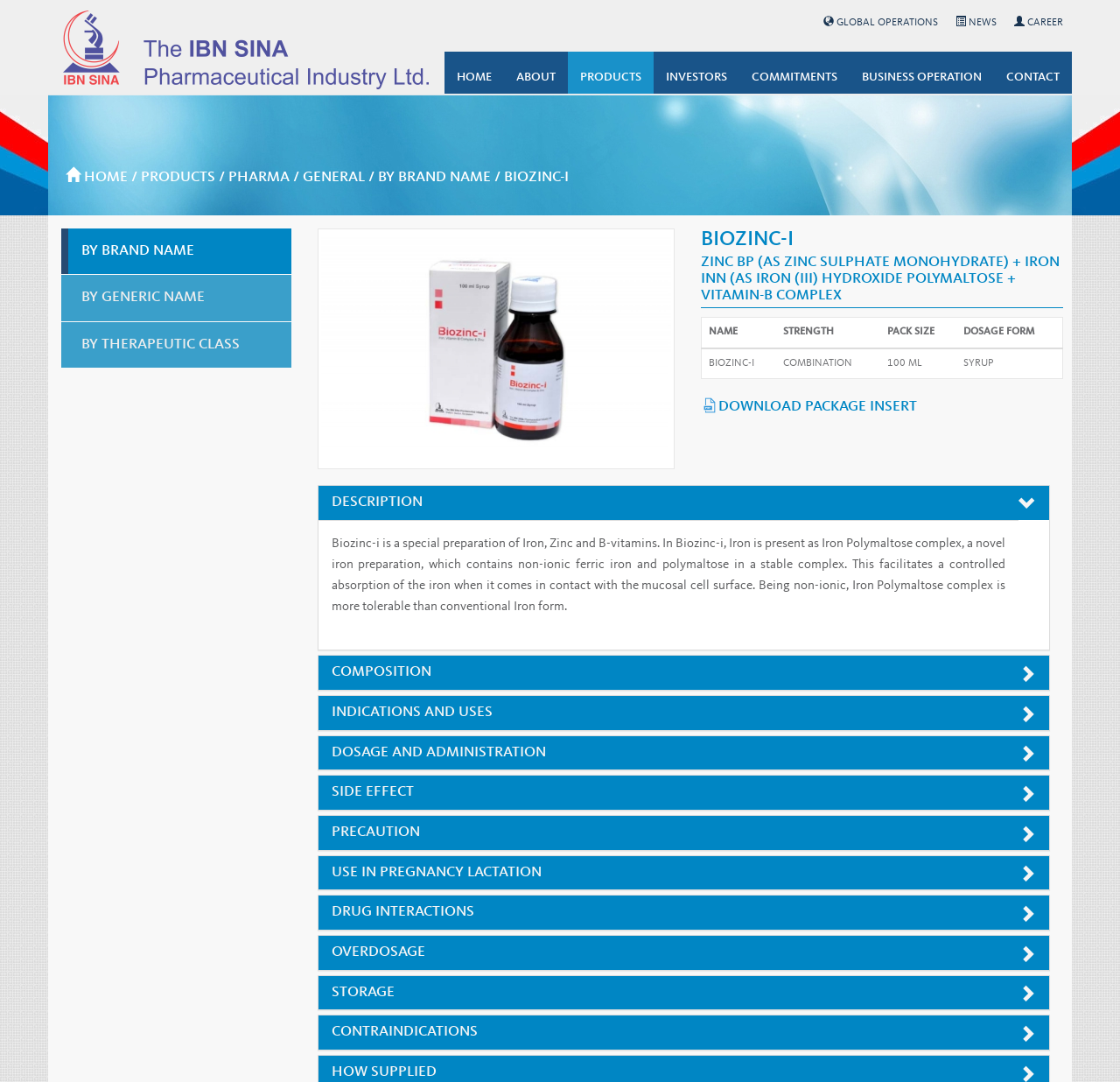Use the details in the image to answer the question thoroughly: 
What is the brand name of the product?

The brand name of the product can be found in the heading element with the text 'HOME / PRODUCTS / PHARMA / GENERAL / BY BRAND NAME / BIOZINC-I'. This heading is located at the top of the webpage and provides the navigation path to the current product page. The brand name 'Biozinc-i' is also mentioned in the table column header 'NAME'.